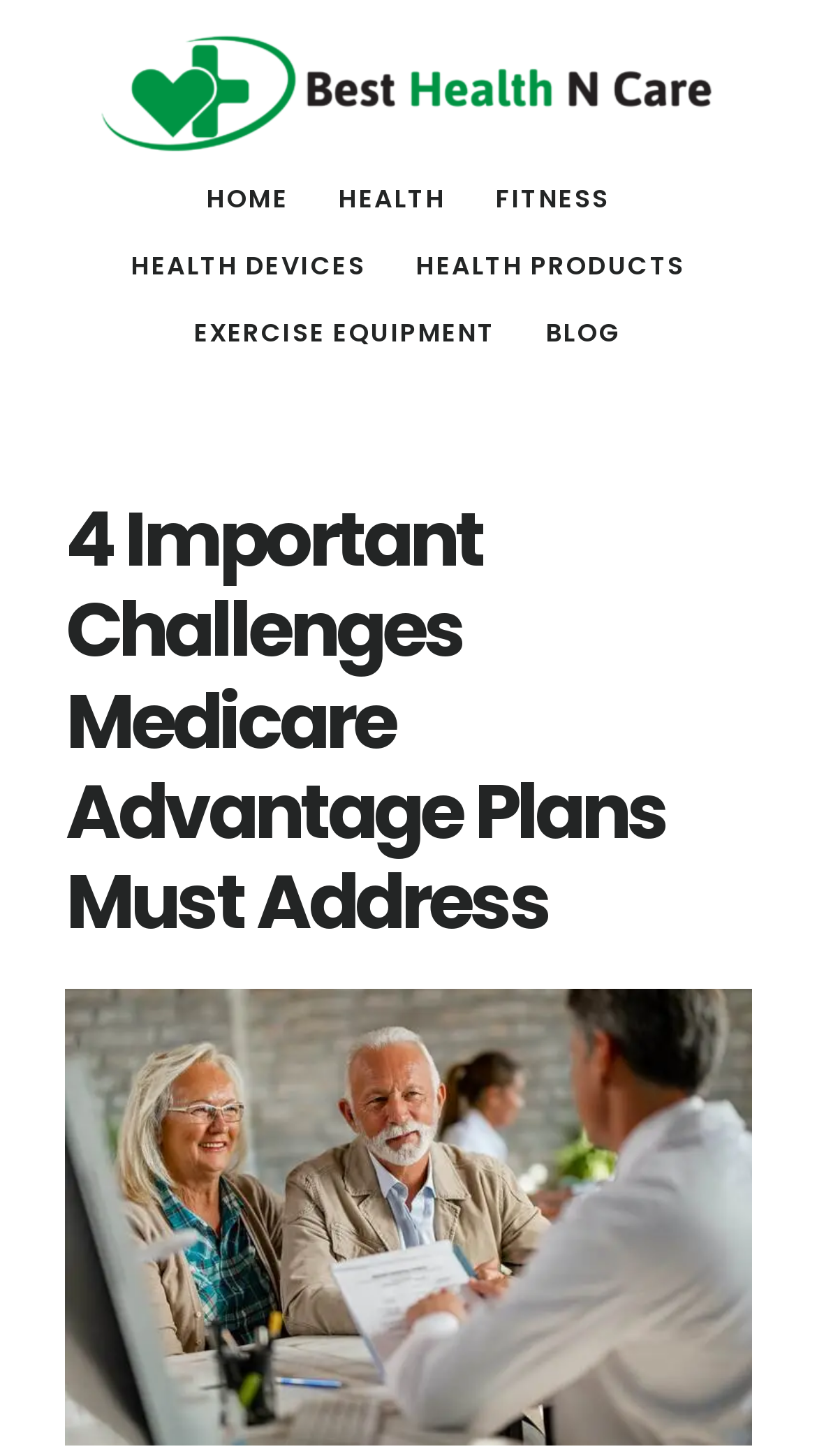What is the topic of the main article?
Refer to the image and respond with a one-word or short-phrase answer.

Medicare Advantage Plans